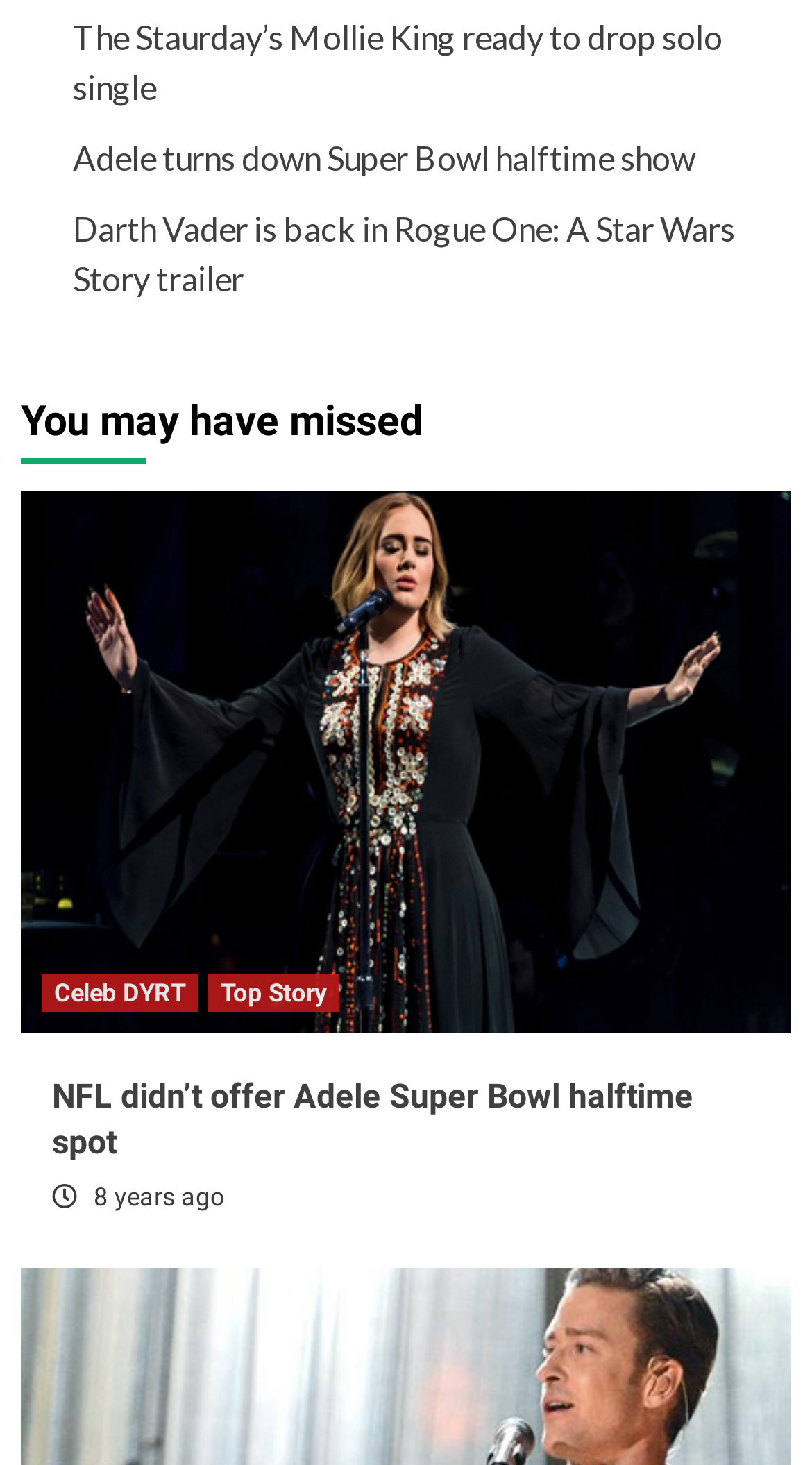Based on the element description Top Story, identify the bounding box coordinates for the UI element. The coordinates should be in the format (top-left x, top-left y, bottom-right x, bottom-right y) and within the 0 to 1 range.

[0.256, 0.665, 0.418, 0.691]